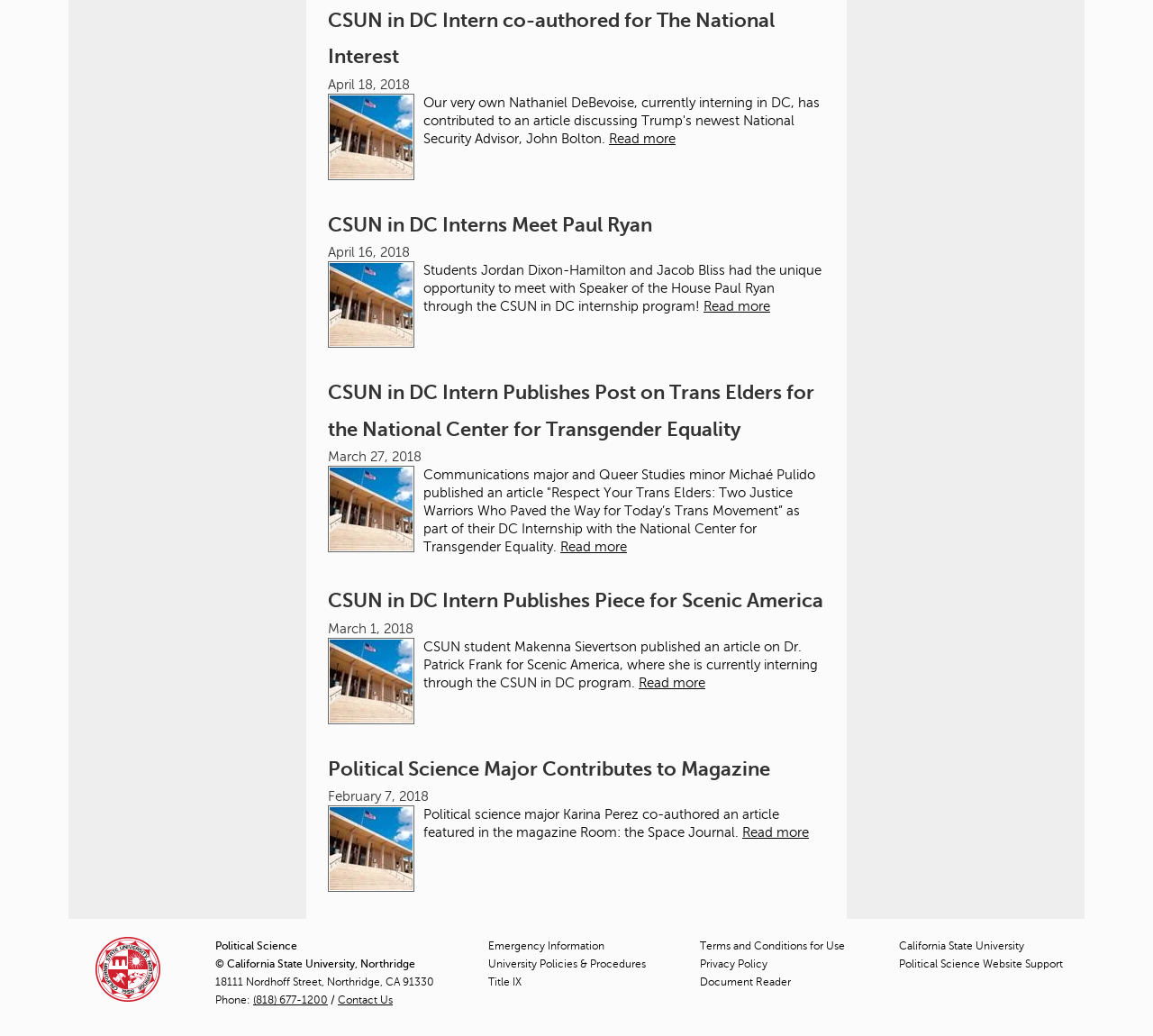How many articles are on this webpage?
Answer the question with a thorough and detailed explanation.

I counted the number of article elements on the webpage, which are [144], [146], [148], [150], and [152]. Each of these elements contains a heading, a date, and a brief description of an article.